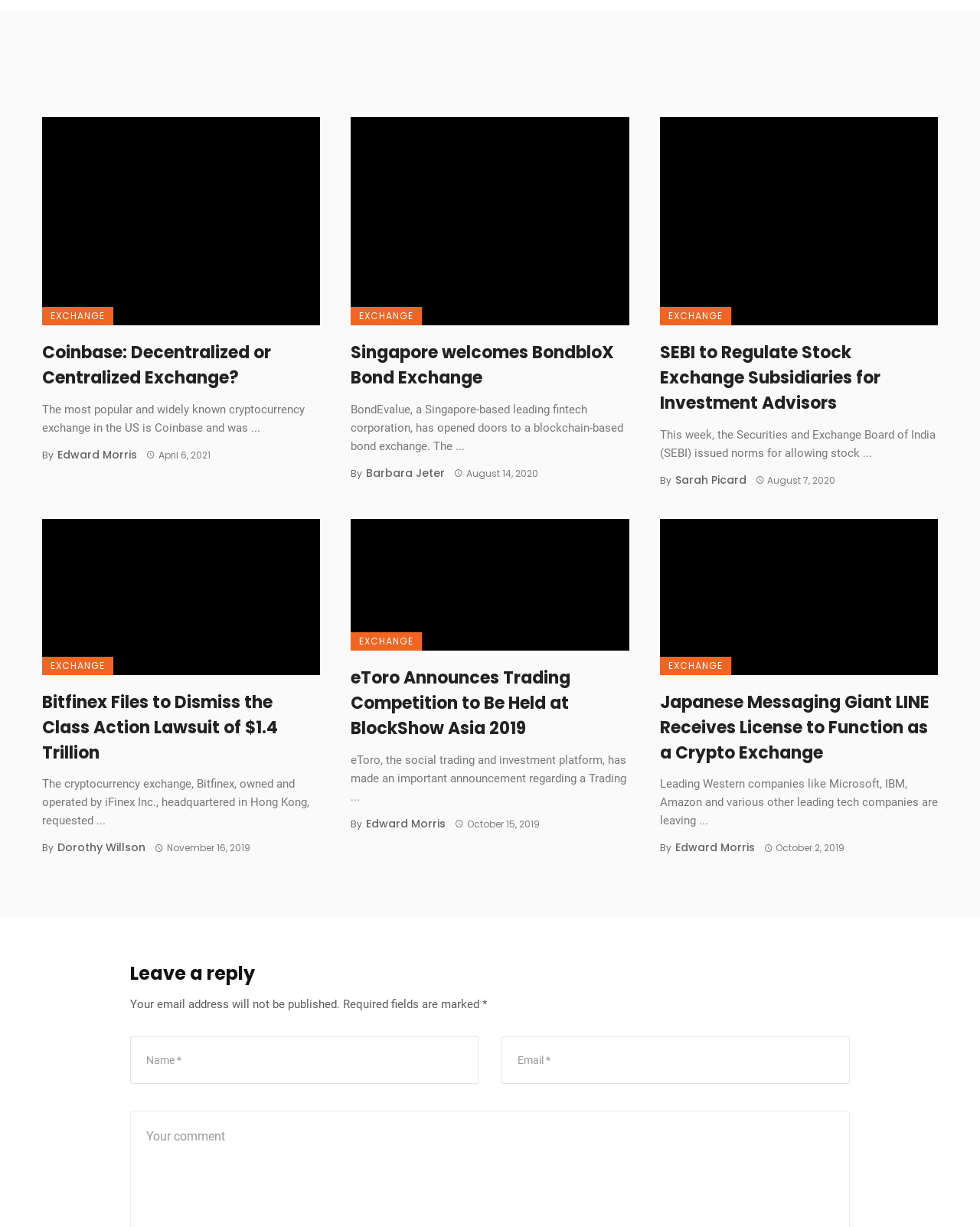Please reply to the following question with a single word or a short phrase:
What is the topic of the first article?

Coinbase